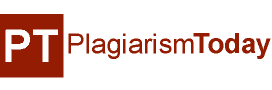Detail all significant aspects of the image you see.

The image features the logo of "Plagiarism Today," which prominently displays the initials "PT" in a bold font, combined with the full name "Plagiarism Today" underneath. The logo is set against a simple white background, emphasizing the striking design. This logo is associated with a platform focused on issues of plagiarism, copyright infringement, and intellectual property, providing resources and consultations to help writers and creators protect their work. The color scheme and typography project a professional image, aligning with the content's serious subject matter.